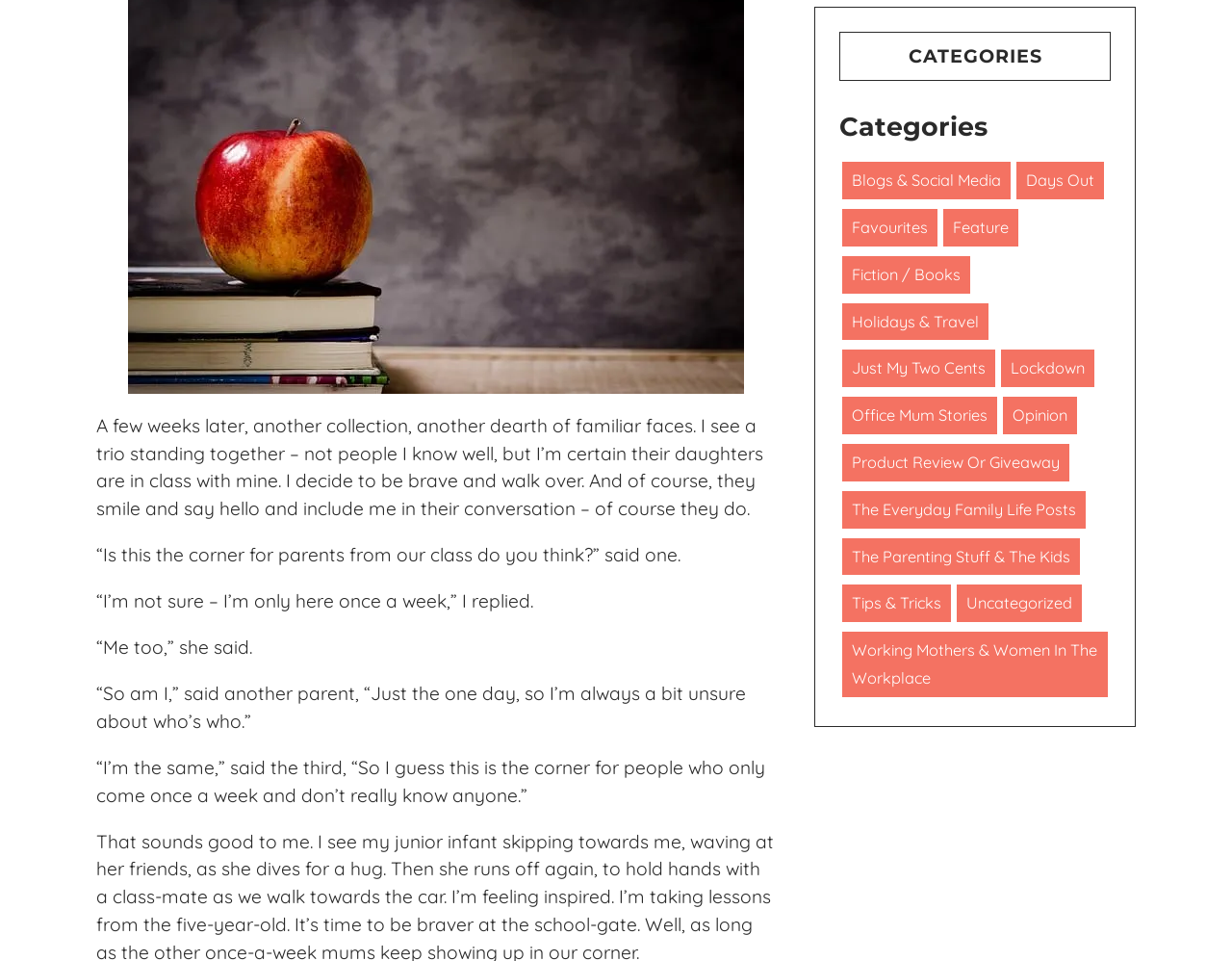Determine the bounding box of the UI component based on this description: "United States". The bounding box coordinates should be four float values between 0 and 1, i.e., [left, top, right, bottom].

None